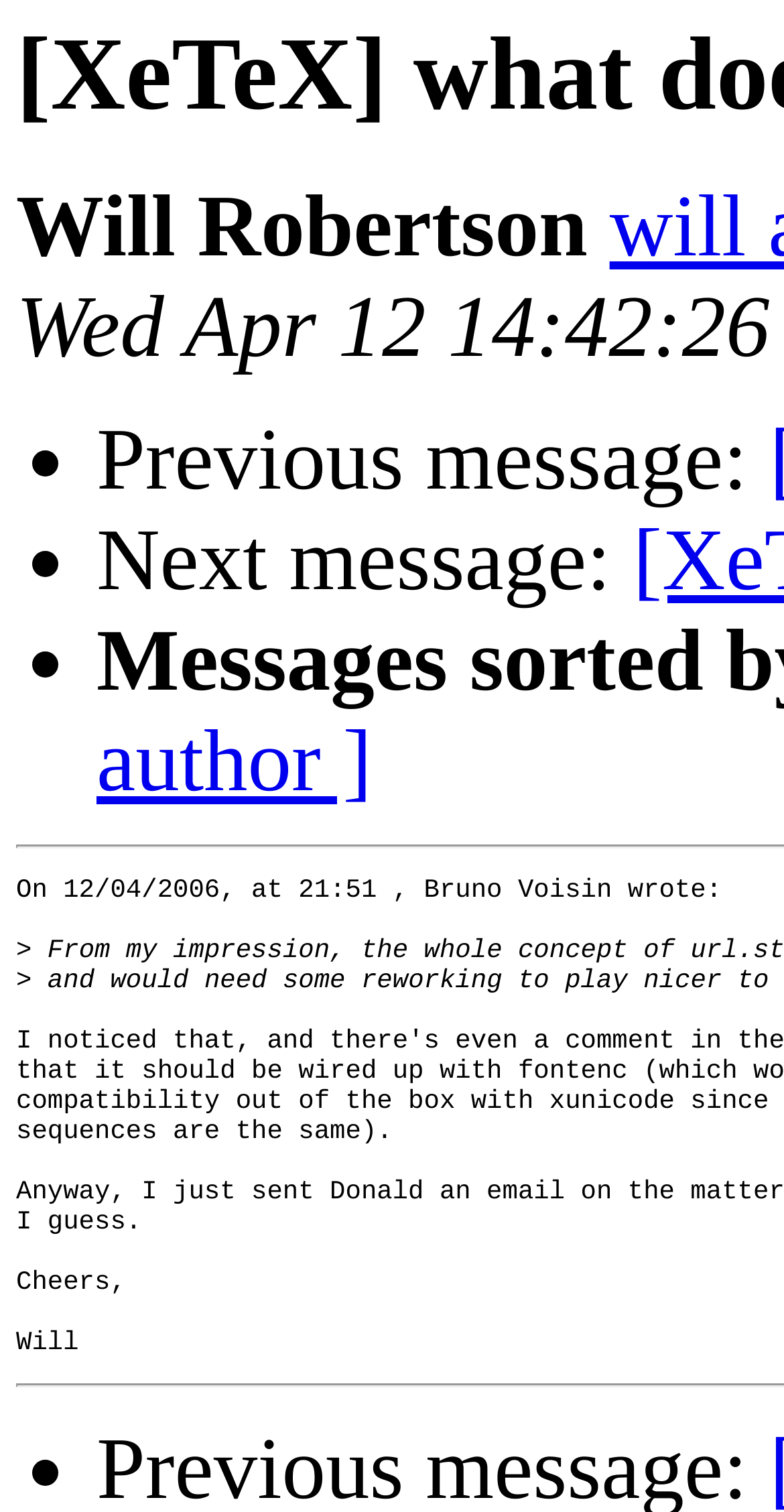Detail the various sections and features of the webpage.

The webpage appears to be a discussion forum or a mailing list archive. At the top, there is a title or header that reads "[XeTeX] what does this imply?" which is also the focus of the page. 

Below the title, there is a section that displays the author's name, "Will Robertson", positioned near the top-left corner of the page. 

To the right of the author's name, there are three bullet points, each with a brief description. The first bullet point is labeled "Previous message:", the second is "Next message:", and the third does not have a label. These bullet points are aligned vertically, with the first one positioned slightly above the middle of the page and the last one near the bottom.

Below the bullet points, there is a quote or a message from someone named Bruno Voisin, dated 12/04/2006, which takes up a significant portion of the page. The message is positioned near the bottom-left corner of the page.